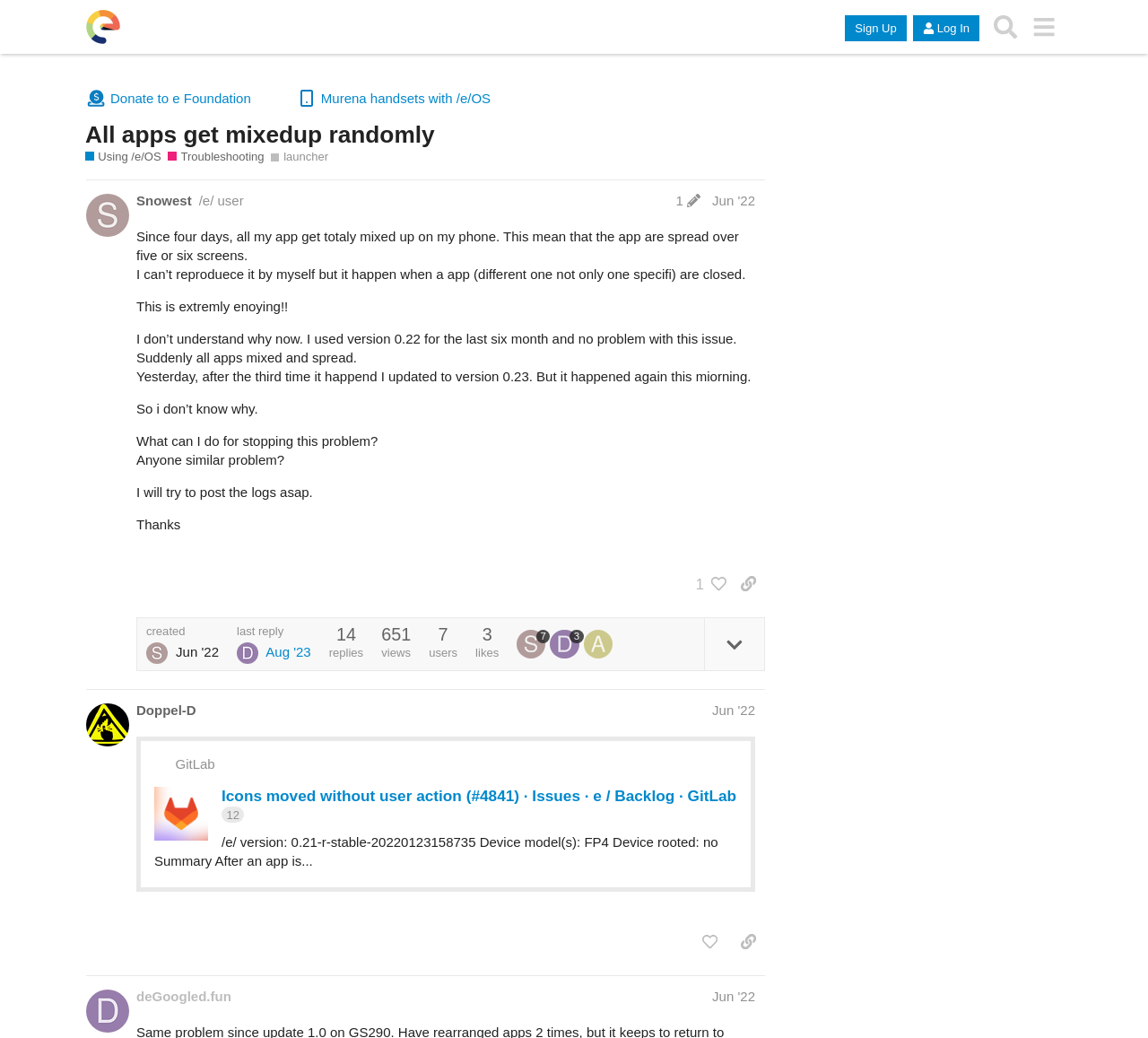Highlight the bounding box coordinates of the element that should be clicked to carry out the following instruction: "Log In". The coordinates must be given as four float numbers ranging from 0 to 1, i.e., [left, top, right, bottom].

[0.795, 0.015, 0.853, 0.04]